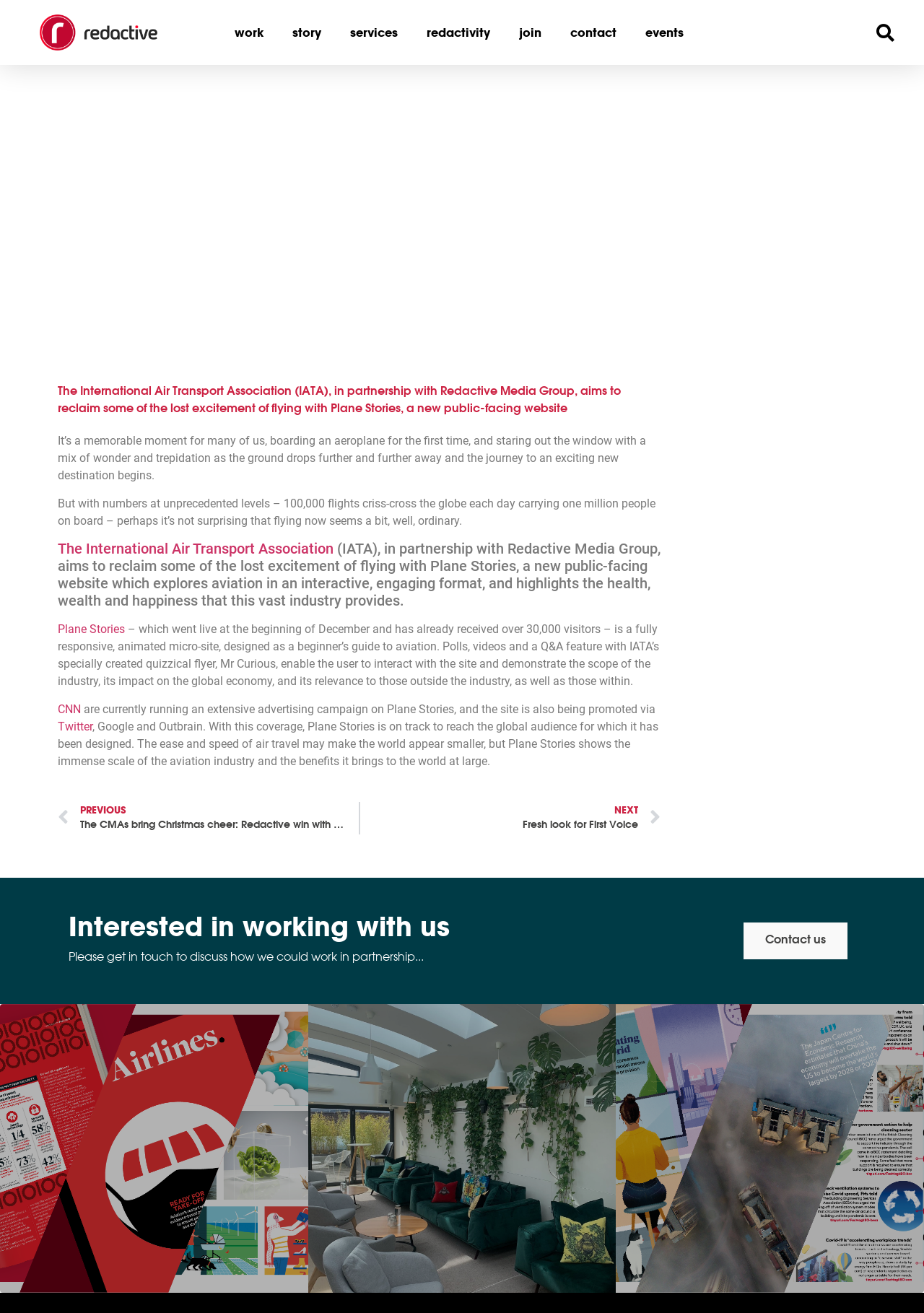What is the purpose of the Plane Stories website?
Please provide a comprehensive answer based on the information in the image.

The purpose of the Plane Stories website is mentioned in the static text 'The International Air Transport Association (IATA), in partnership with Redactive Media Group, aims to reclaim some of the lost excitement of flying with Plane Stories, a new public-facing website'. It aims to make flying exciting again.